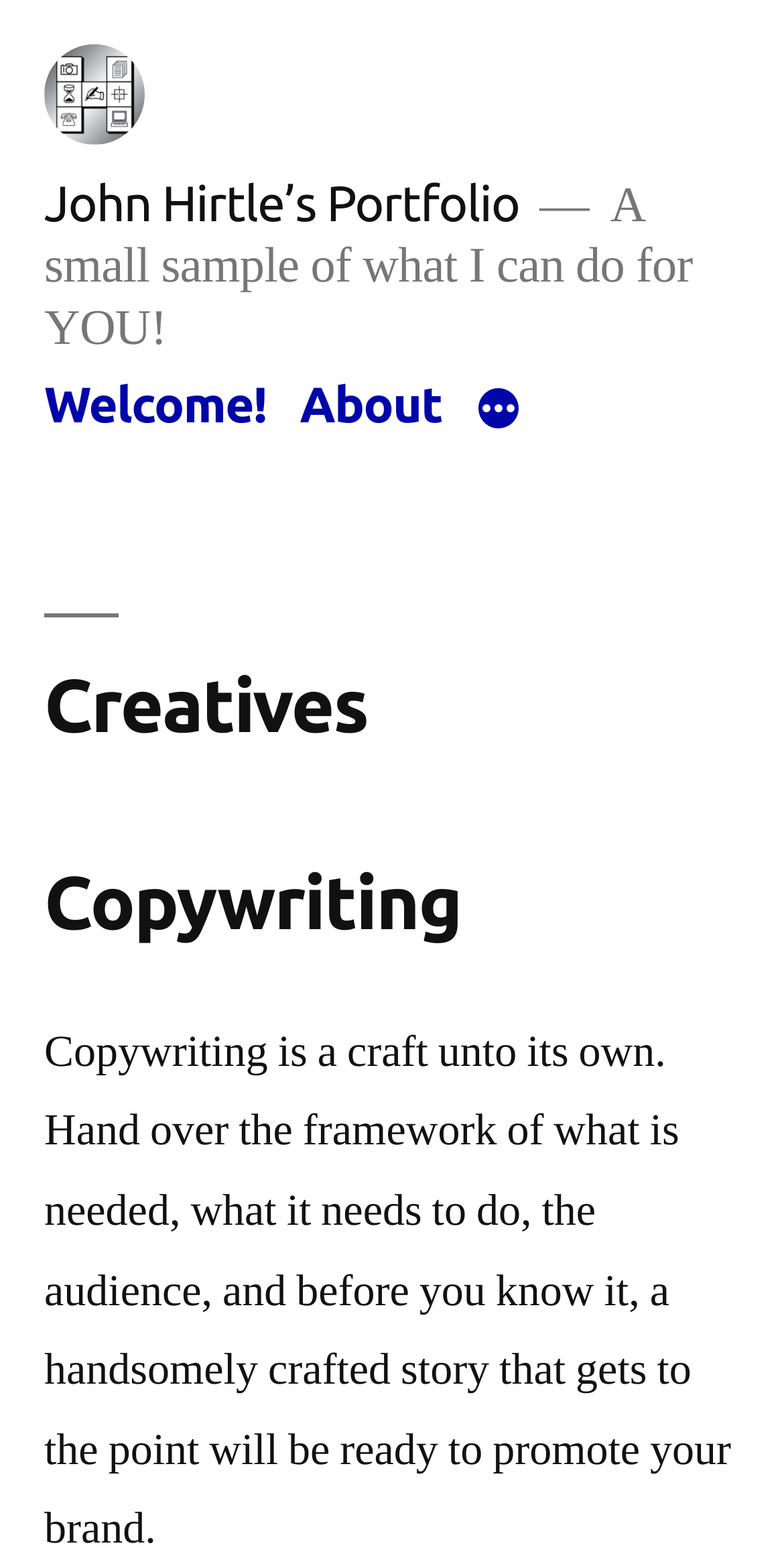Generate an in-depth caption that captures all aspects of the webpage.

The webpage is a portfolio website for John Hirtle, a creative professional. At the top-left corner, there is a link and an image with the text "John Hirtle's Portfolio". Below this, there is a link with the same text, taking up a significant portion of the top section. 

To the right of the second link, there is a static text that reads "A small sample of what I can do for YOU!". 

Below this section, there is a top menu navigation bar that spans almost the entire width of the page. The menu has three items: "Welcome!" on the left, "About" in the middle, and a "More" button on the right, which has a dropdown menu when expanded. 

The dropdown menu has two sections, each with a heading. The first section is headed "Creatives" and the second section is headed "Copywriting". The "Copywriting" section has a paragraph of text that describes copywriting as a craft, explaining how it can be used to promote a brand.